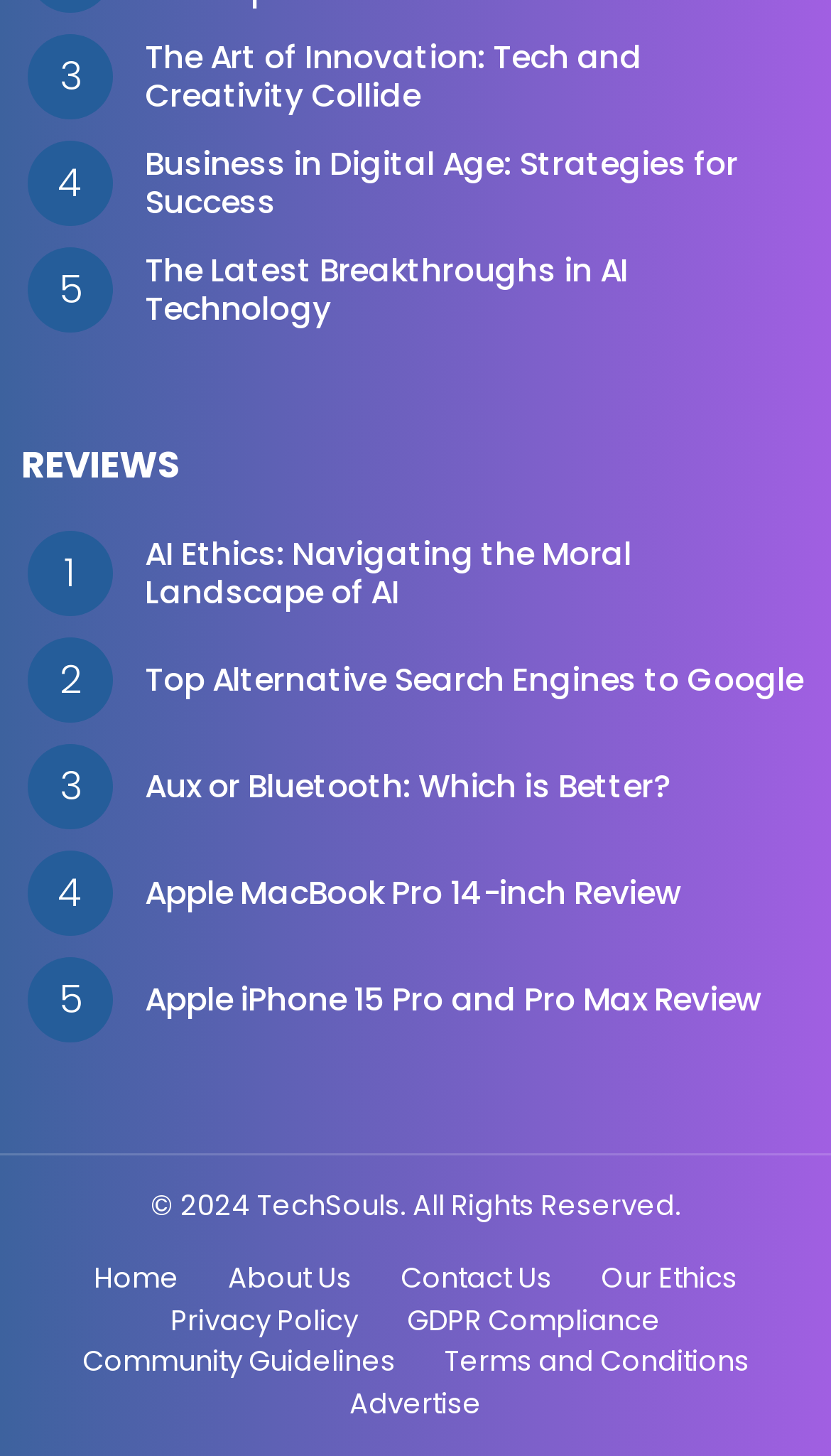Locate the bounding box coordinates of the clickable element to fulfill the following instruction: "Read about The Art of Innovation: Tech and Creativity Collide". Provide the coordinates as four float numbers between 0 and 1 in the format [left, top, right, bottom].

[0.174, 0.027, 0.967, 0.08]